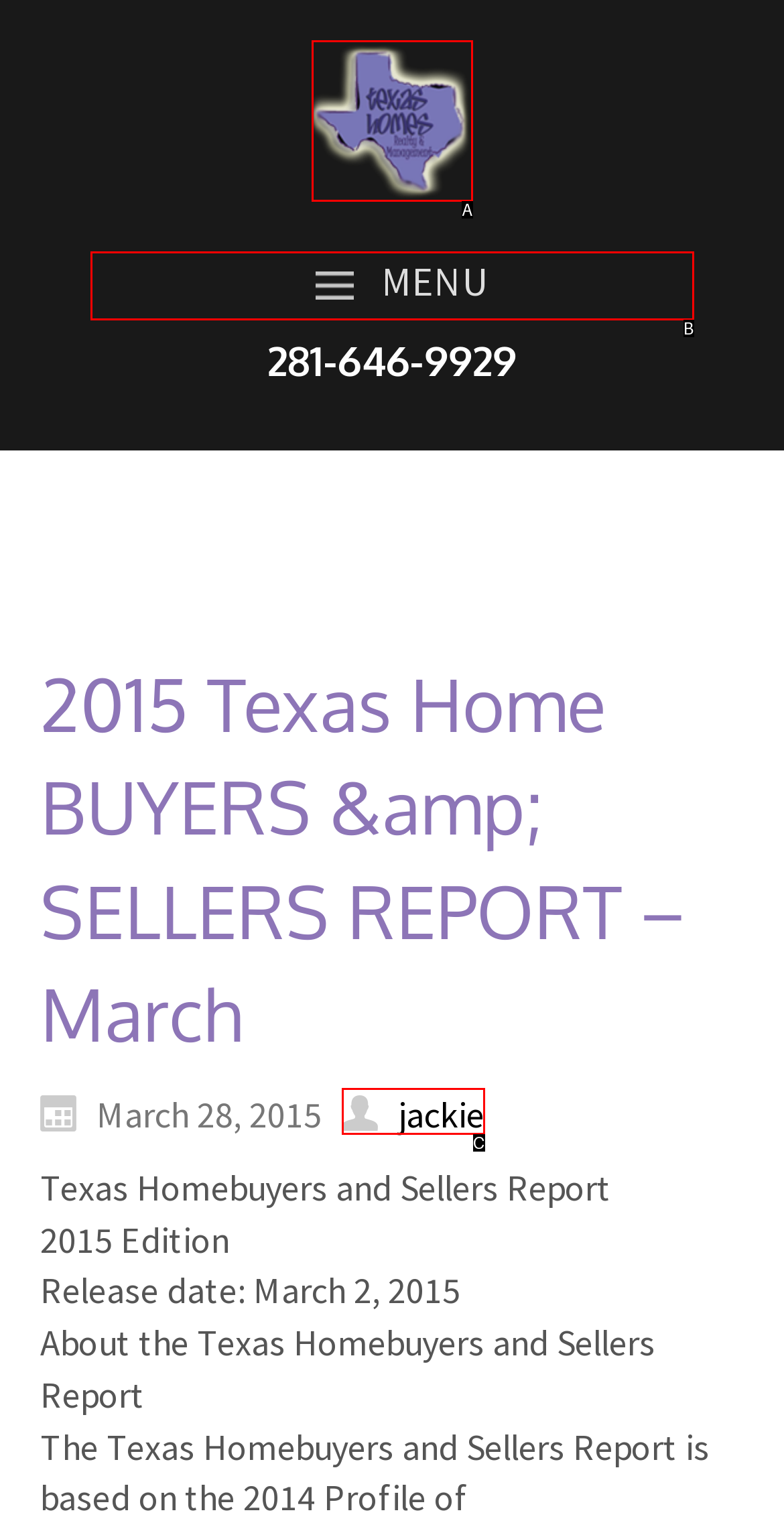Determine which HTML element fits the description: jackie. Answer with the letter corresponding to the correct choice.

C